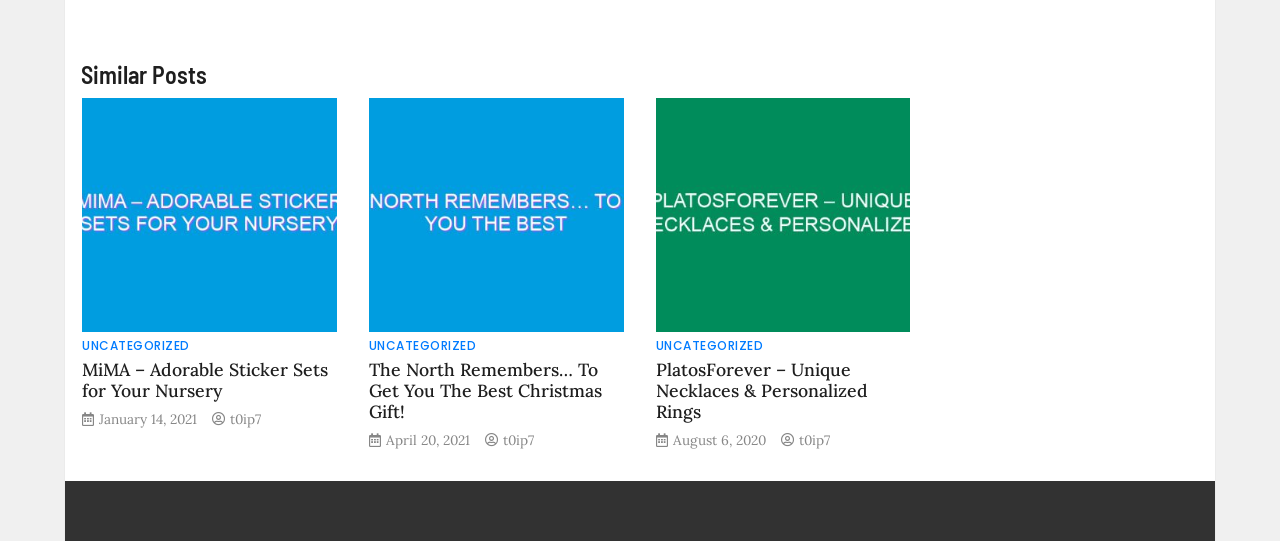Provide the bounding box coordinates of the UI element that matches the description: "parent_node: UNCATEGORIZED".

[0.064, 0.375, 0.263, 0.412]